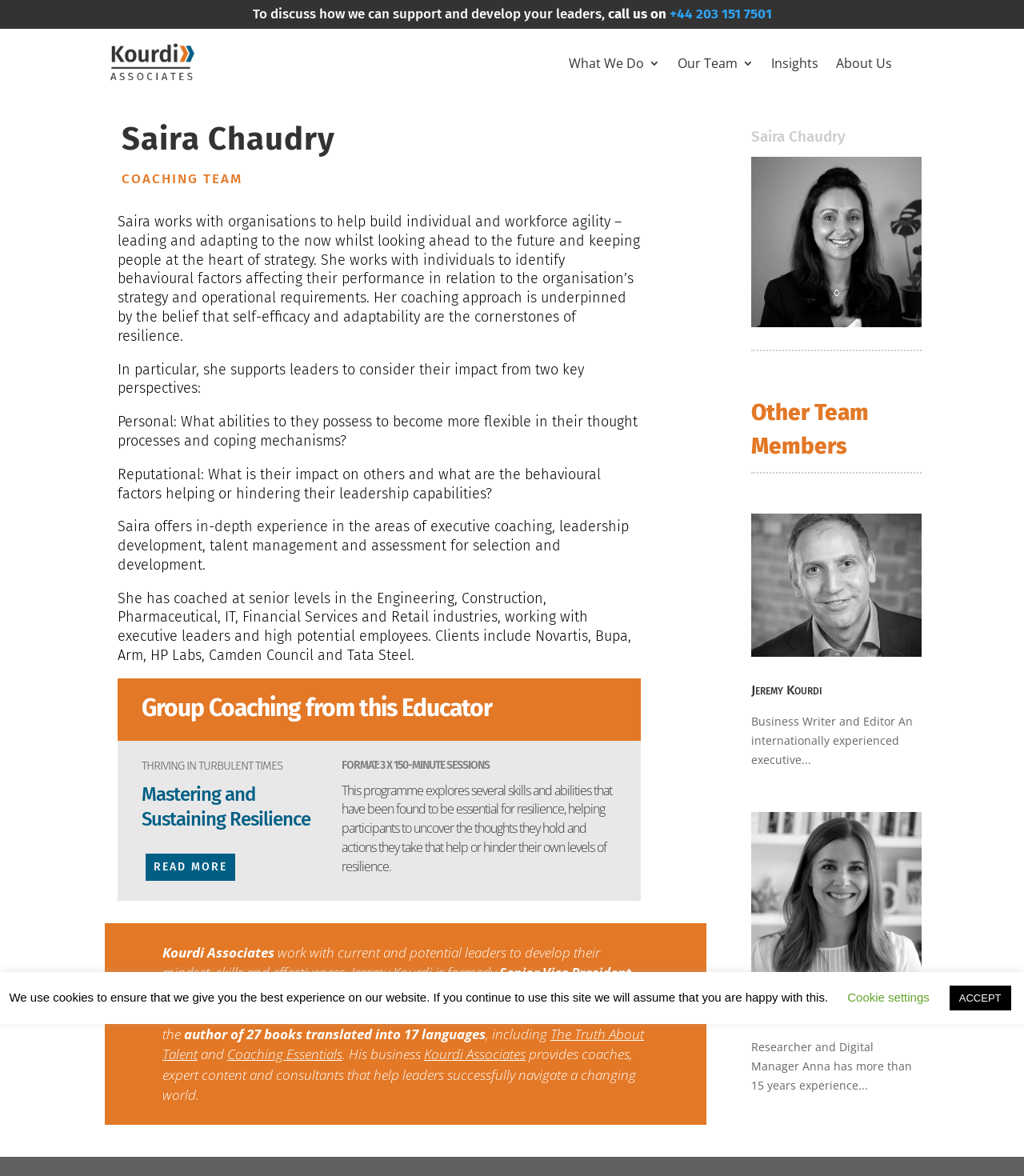Using the provided element description, identify the bounding box coordinates as (top-left x, top-left y, bottom-right x, bottom-right y). Ensure all values are between 0 and 1. Description: +44 203 151 7501

[0.65, 0.005, 0.754, 0.019]